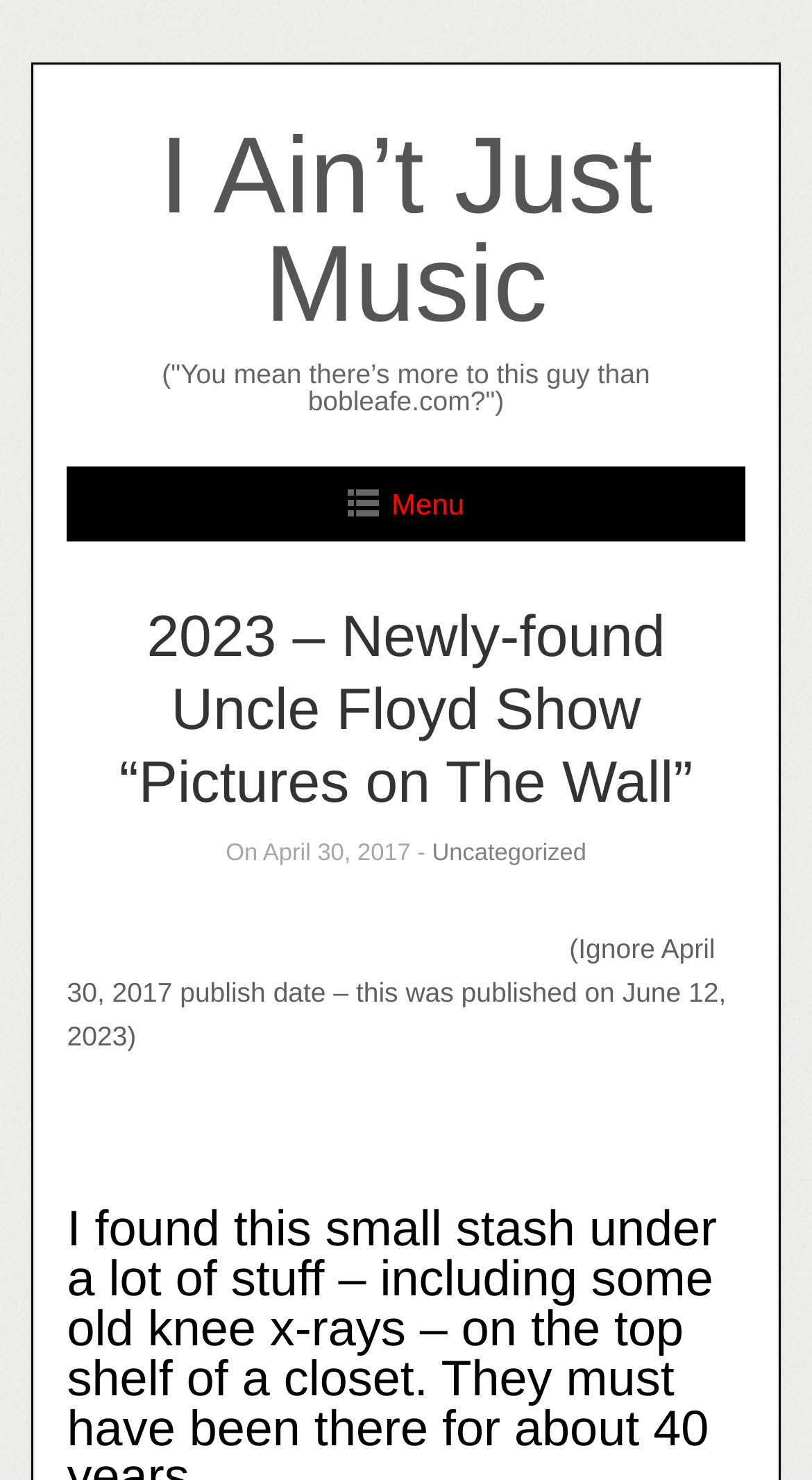What is the category of the article?
Refer to the image and give a detailed response to the question.

I found the category by looking at the link 'Uncategorized' which is located below the text 'On April 30, 2017 -'.